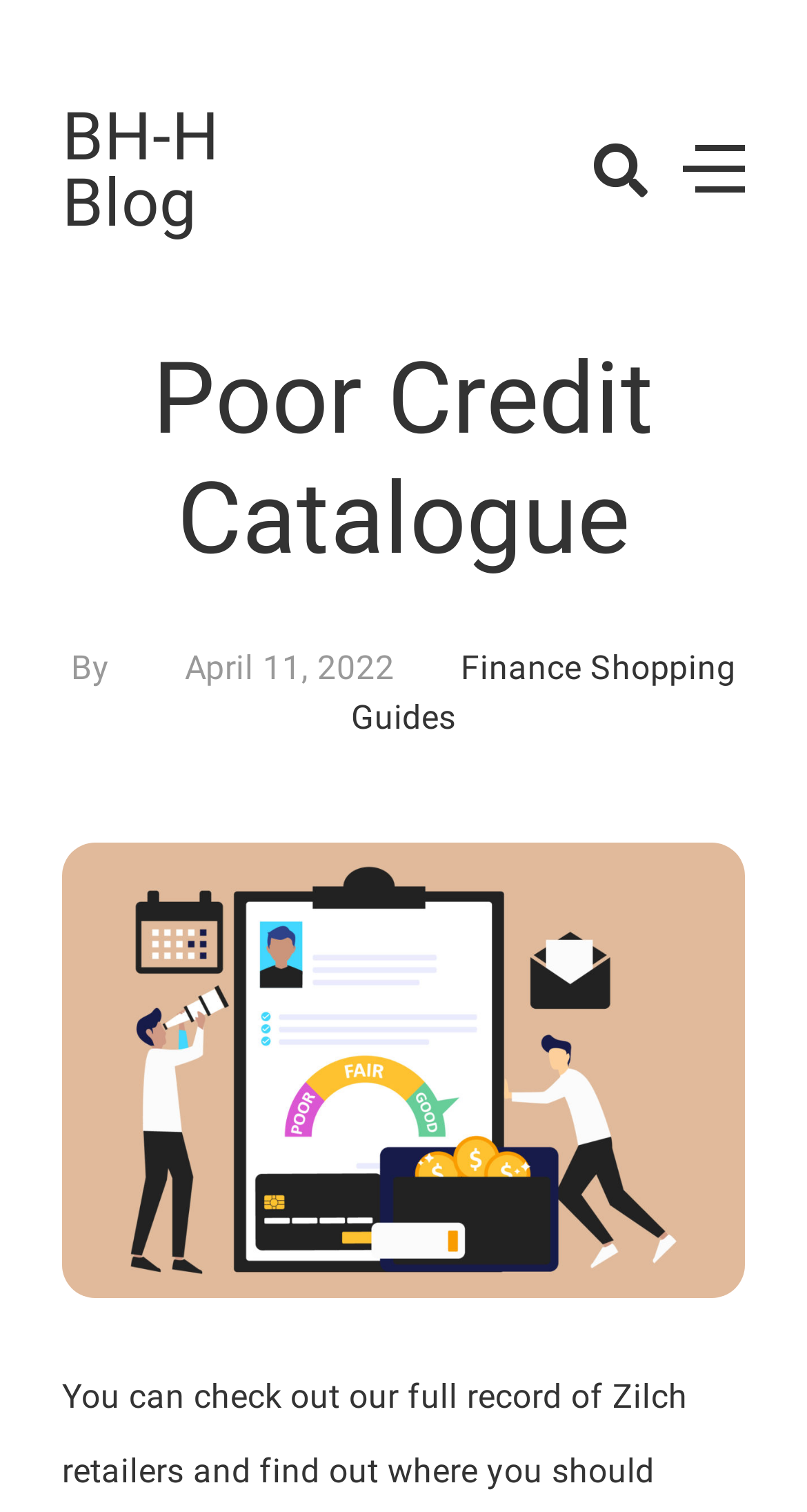Please provide a comprehensive answer to the question below using the information from the image: What is the title of the article?

The title of the article can be found in the heading element within the HeaderAsNonLandmark section, which is 'Poor Credit Catalogue'.